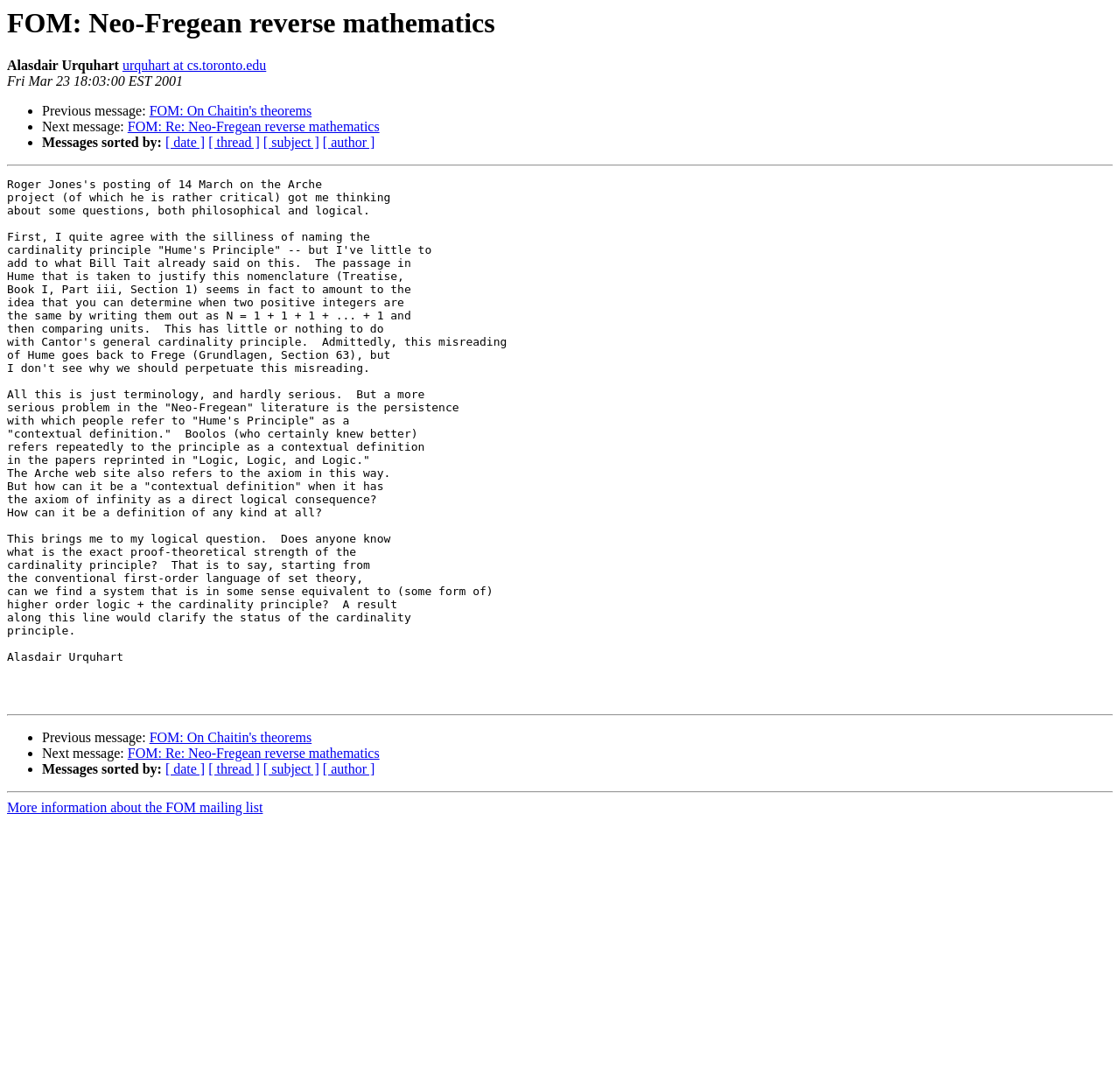Who is the author of the message?
Using the information from the image, provide a comprehensive answer to the question.

I determined the answer by looking at the static text element 'Alasdair Urquhart' which appears after the link 'urquhart at cs.toronto.edu' and is likely to be the author of the message.